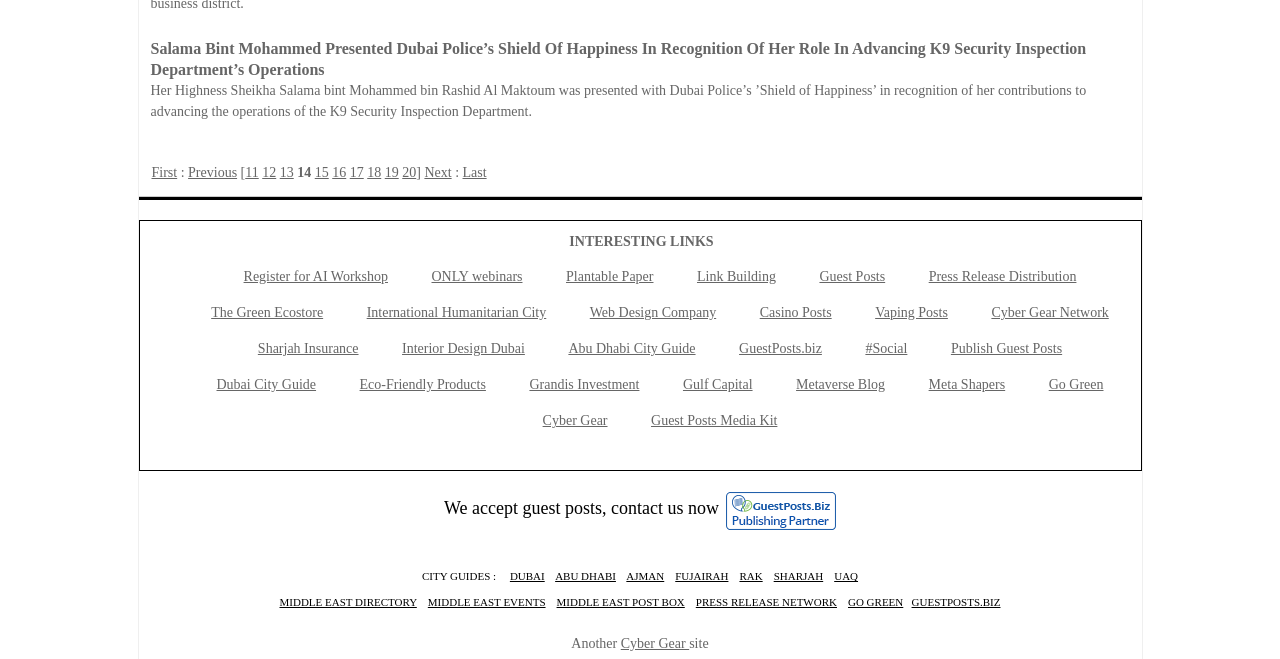Find the coordinates for the bounding box of the element with this description: "MIDDLE EAST DIRECTORY".

[0.218, 0.905, 0.326, 0.923]